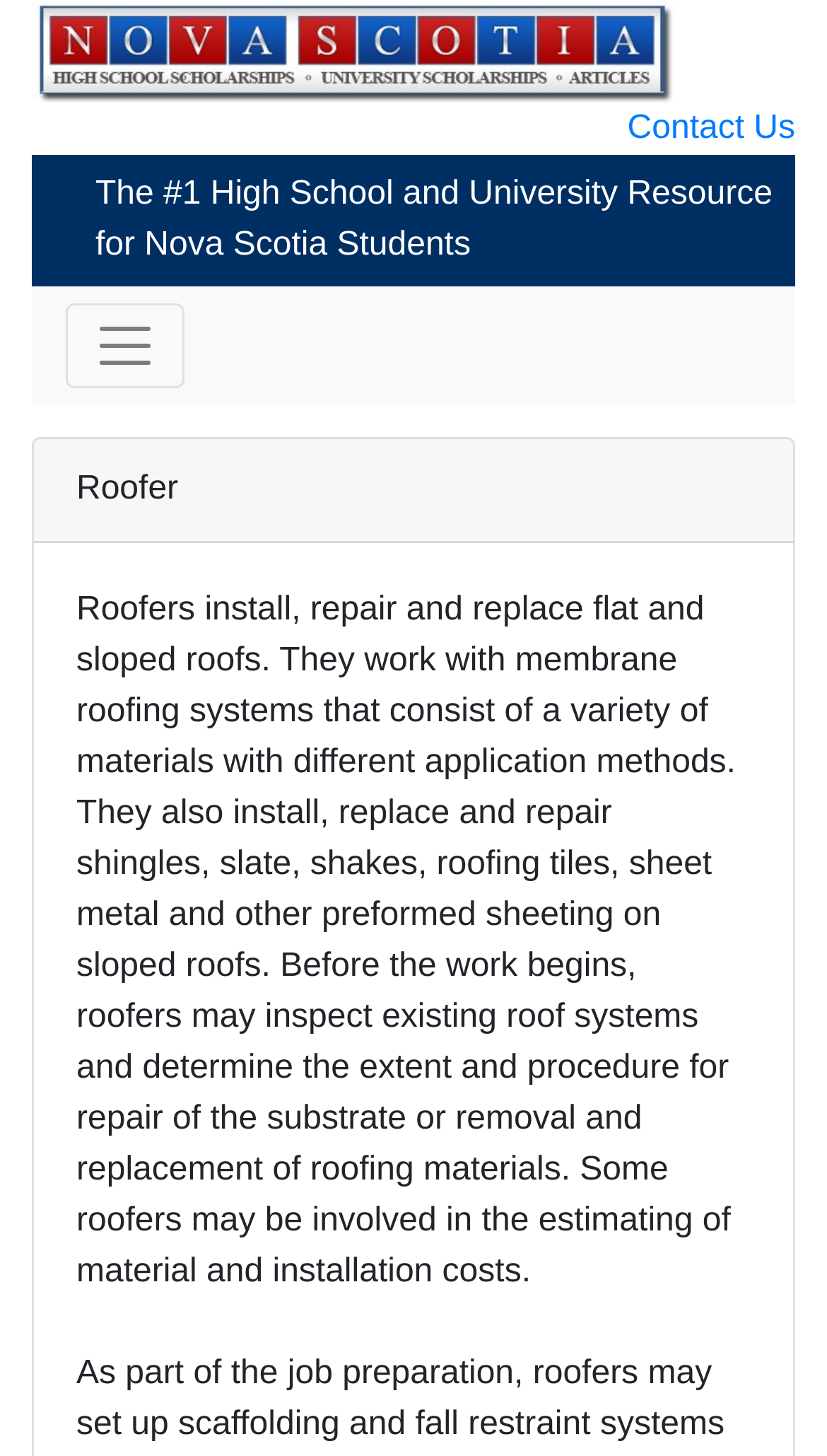Give a one-word or one-phrase response to the question:
What is the occupation being described?

Roofer